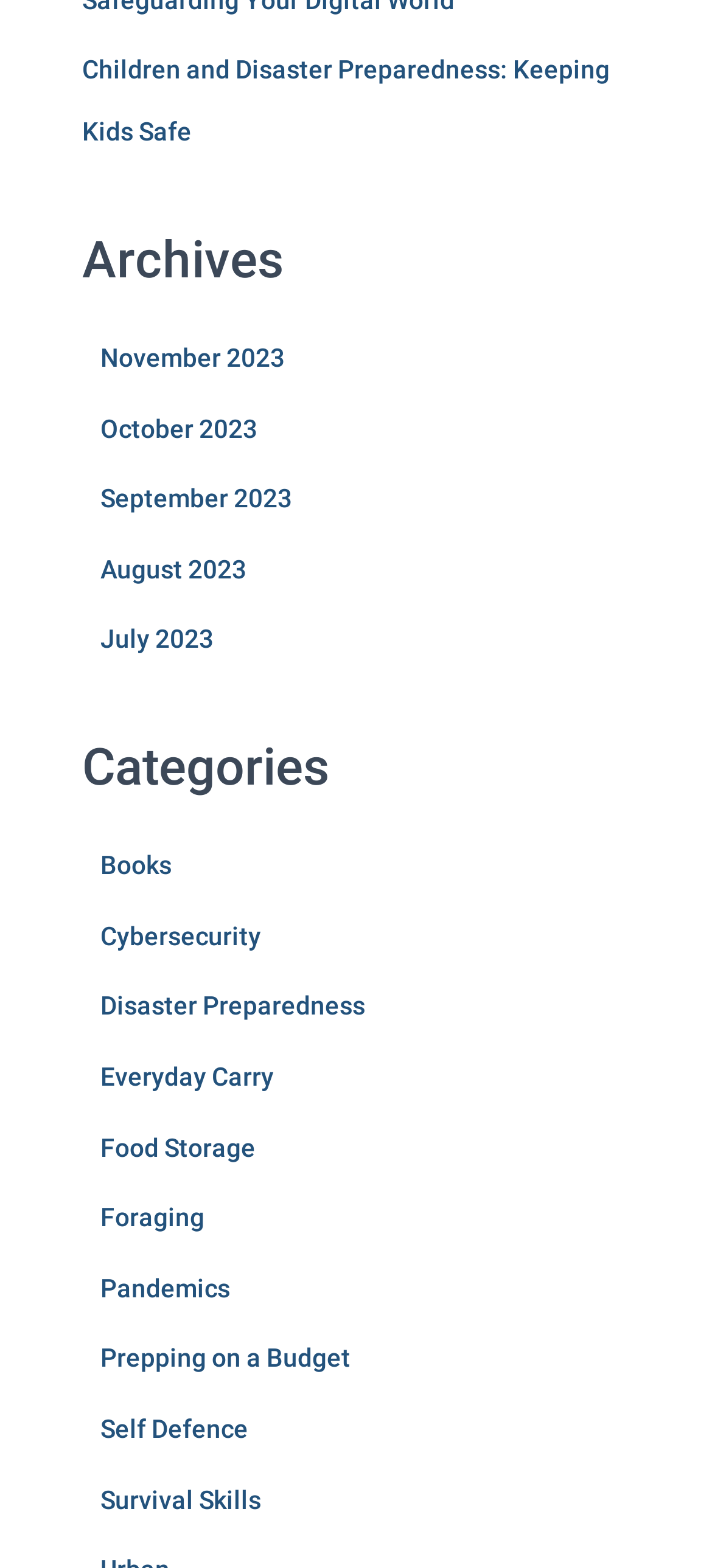Can you identify the bounding box coordinates of the clickable region needed to carry out this instruction: 'View Children and Disaster Preparedness article'? The coordinates should be four float numbers within the range of 0 to 1, stated as [left, top, right, bottom].

[0.115, 0.035, 0.856, 0.093]